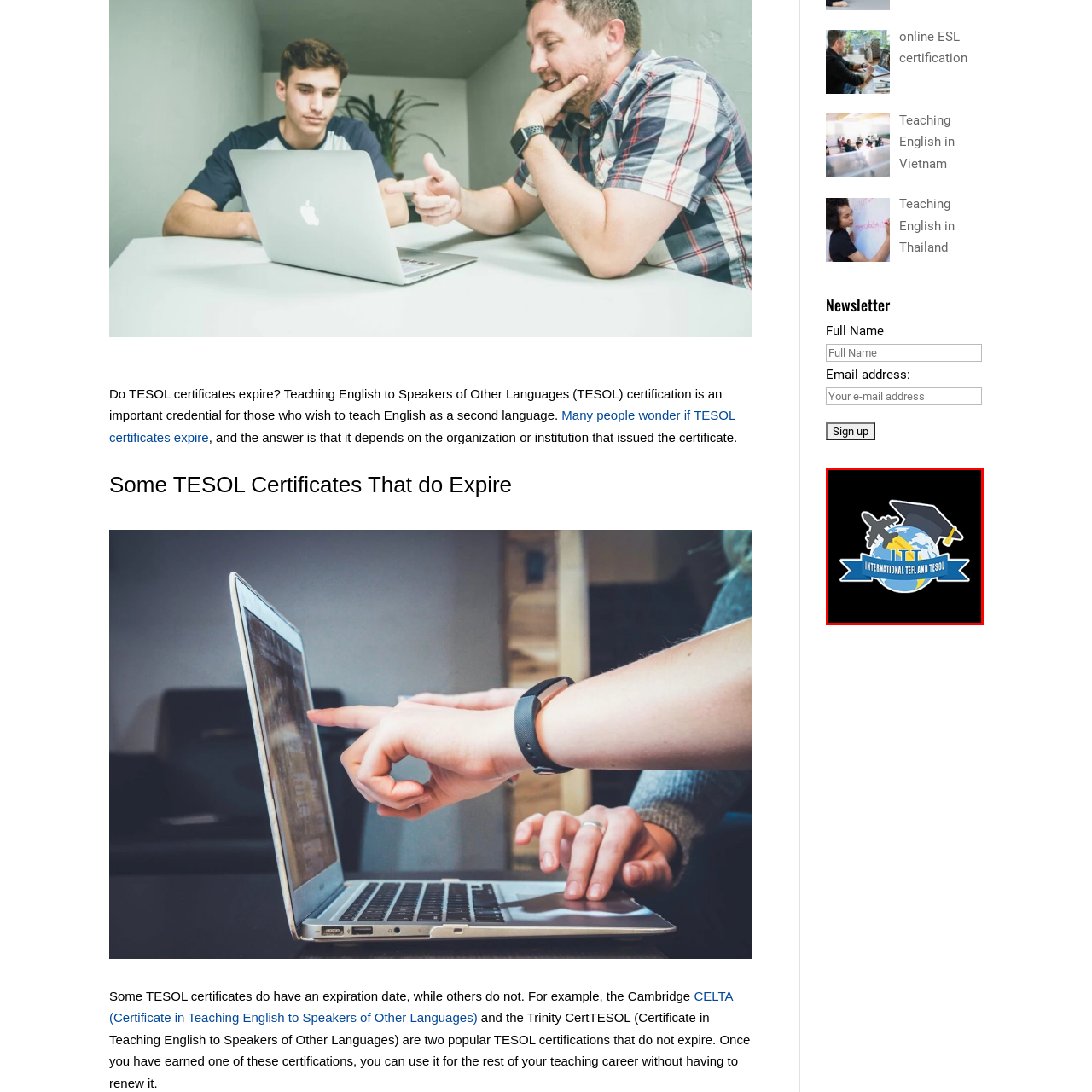Analyze the image encased in the red boundary, What is written on the blue banner?
 Respond using a single word or phrase.

INTERNATIONAL TEFL AND TESOL